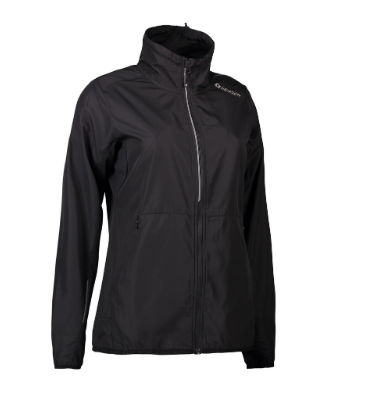How many side pockets does the jacket have?
Please provide a single word or phrase answer based on the image.

Two